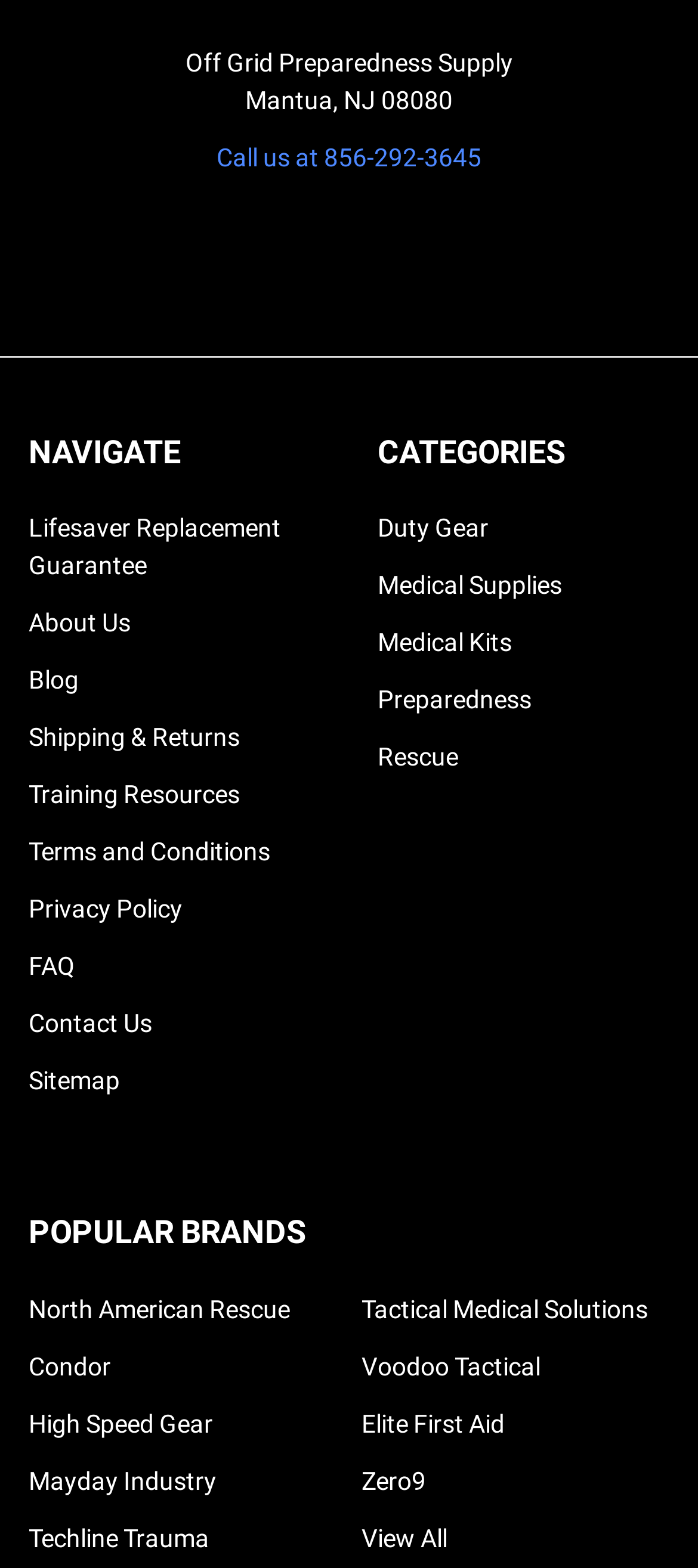Could you locate the bounding box coordinates for the section that should be clicked to accomplish this task: "Visit Instagram".

[0.414, 0.14, 0.494, 0.175]